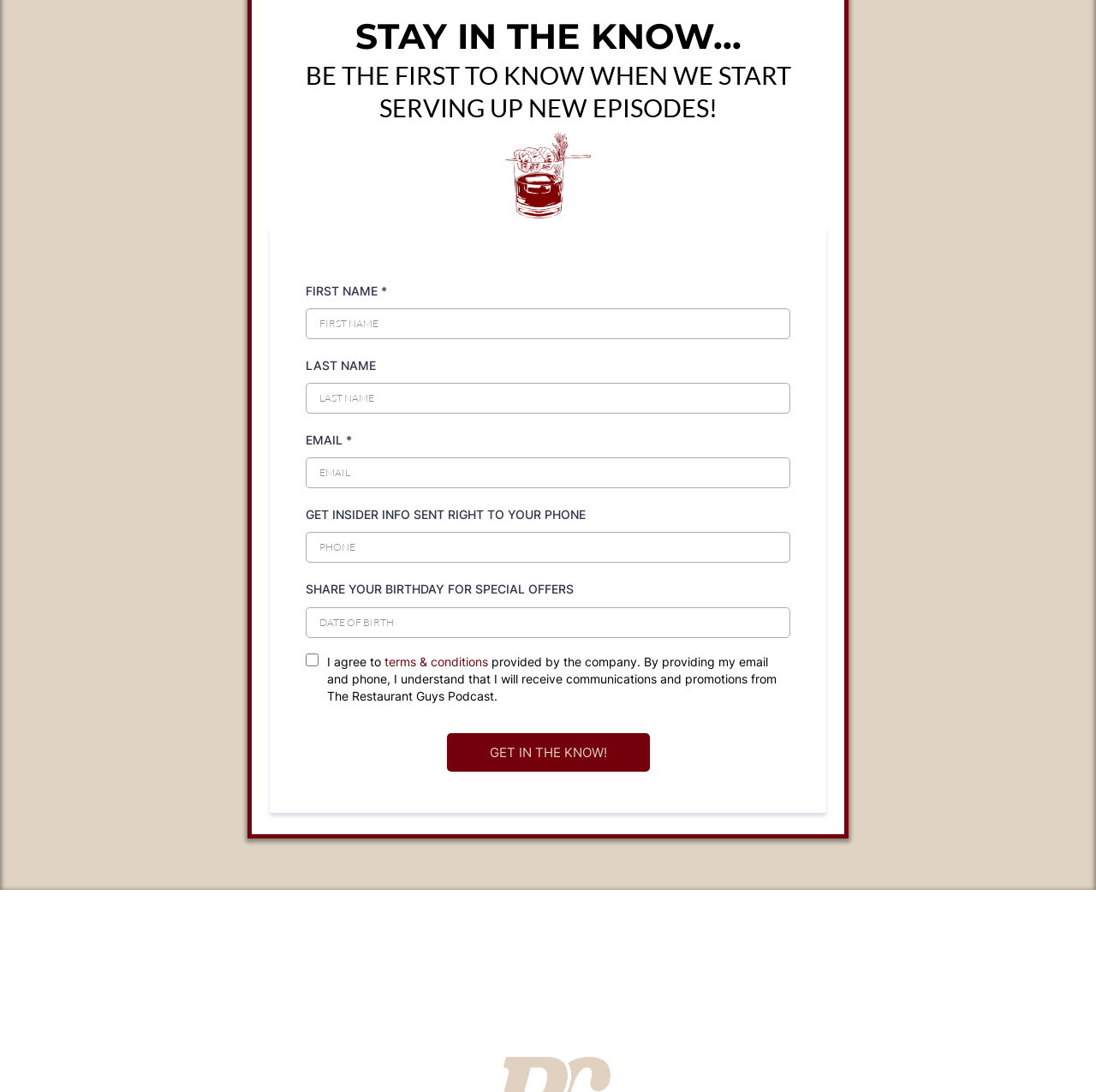Please answer the following question using a single word or phrase: 
What is required to submit the form?

Email